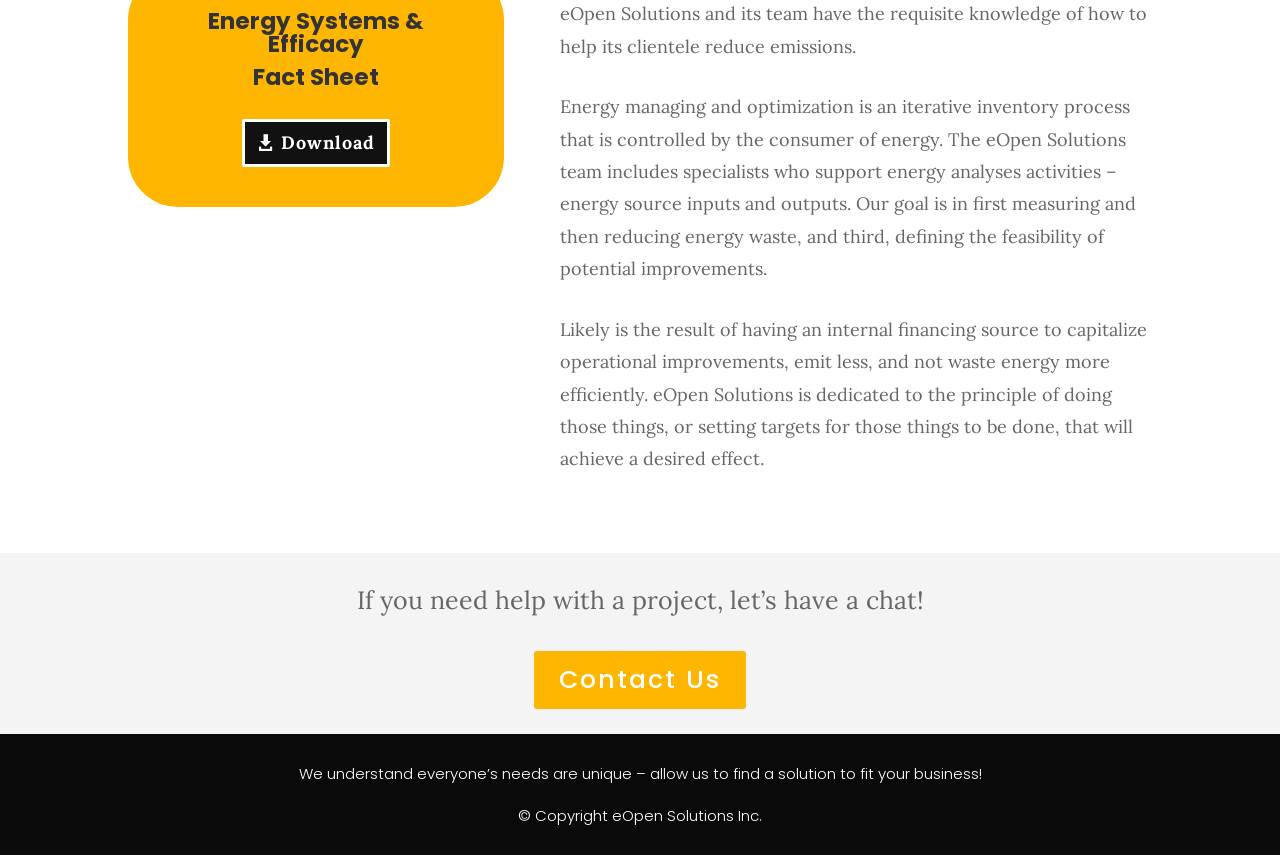Respond to the question below with a concise word or phrase:
What can be downloaded from this webpage?

Fact Sheet